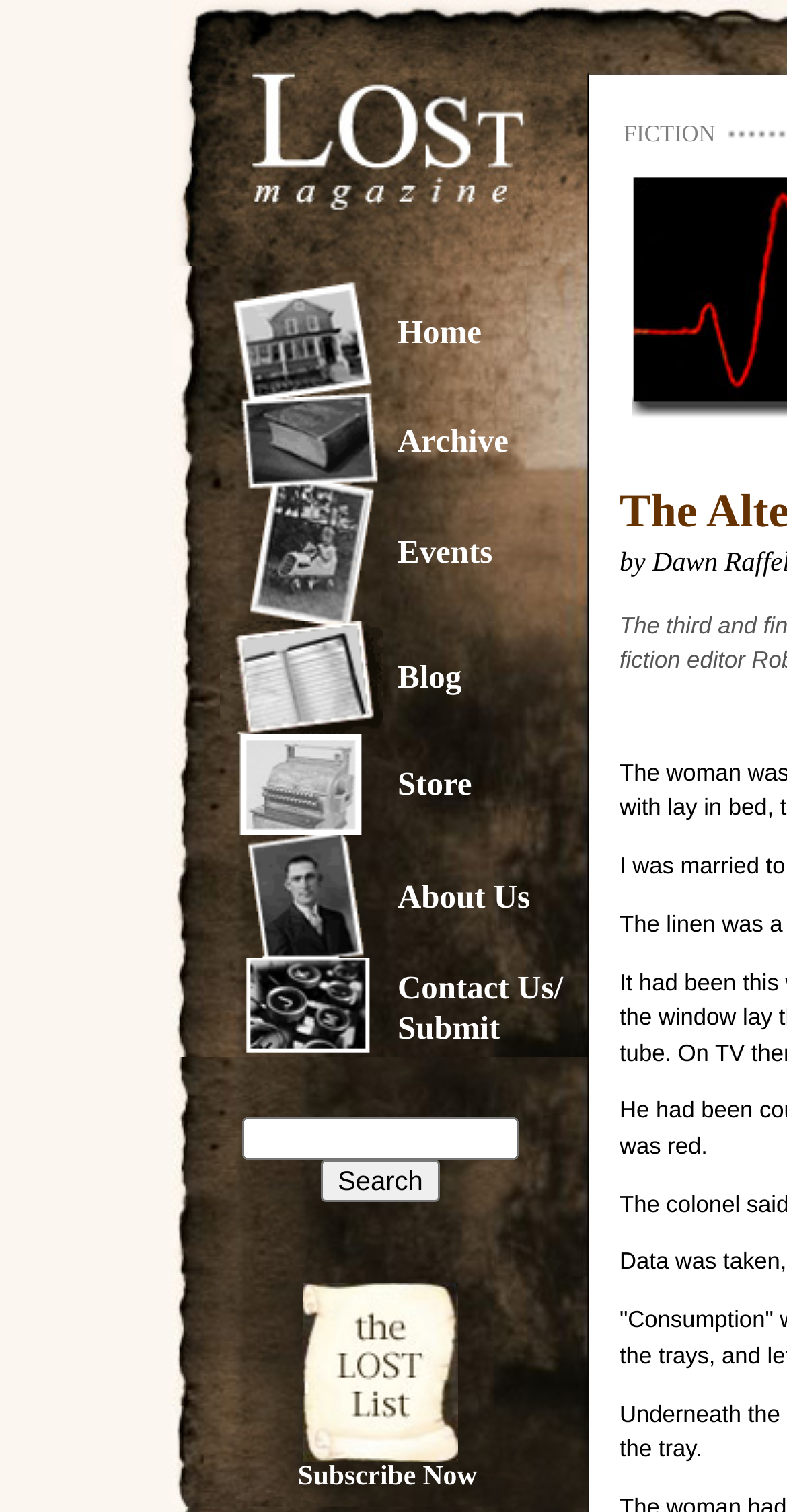Construct a comprehensive description capturing every detail on the webpage.

The webpage is for LOST Magazine, an online monthly magazine. At the top, there is a logo of LOST Magazine, which is an image with a link to the magazine's homepage. Below the logo, there is a navigation menu with several links, including Home, Archive, Events, Store, Blog, About Us, and Contact. Each link has an accompanying image. The links are arranged in a table format, with two columns and multiple rows.

To the right of the navigation menu, there is a search bar, which is a textbox where users can input their search queries. Next to the search bar, there is a Search button.

At the bottom of the page, there is a link to subscribe to the magazine, accompanied by an image.